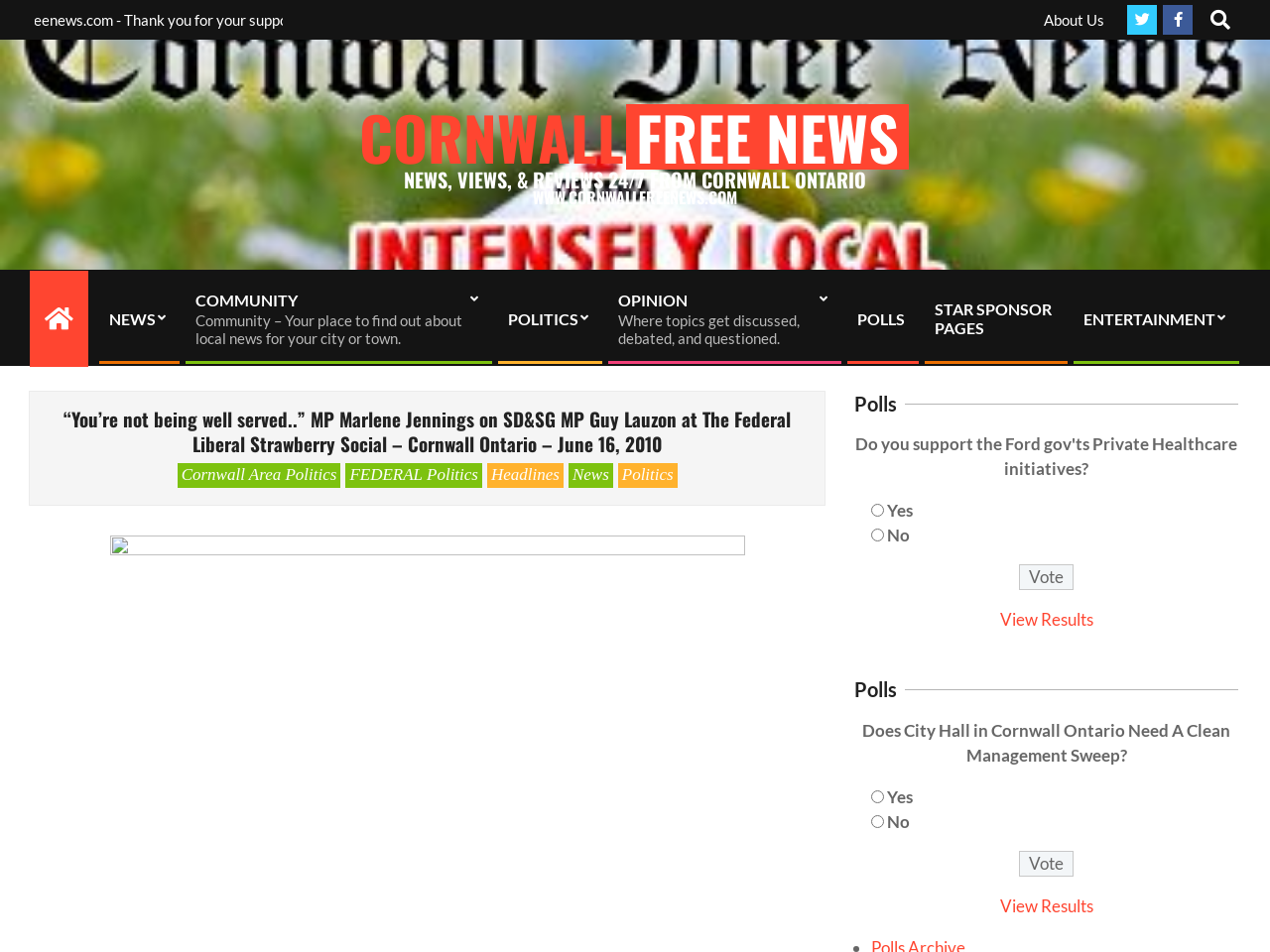Reply to the question with a brief word or phrase: What is the topic of the poll?

Does City Hall in Cornwall Ontario Need A Clean Management Sweep?